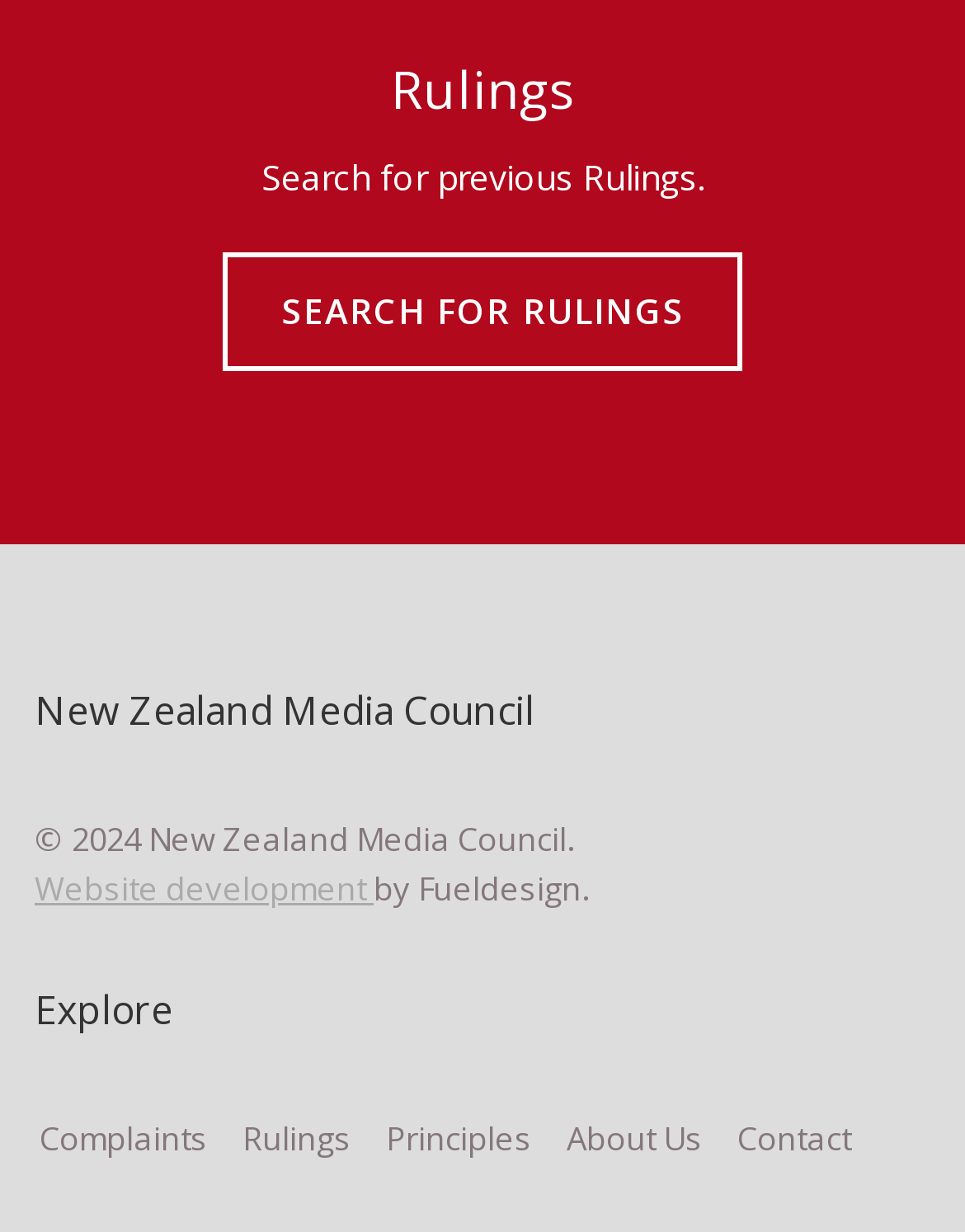Please provide a detailed answer to the question below based on the screenshot: 
What is the name of the organization?

The name of the organization can be found in the heading element 'New Zealand Media Council' located at the top of the webpage, with a bounding box of [0.036, 0.555, 0.964, 0.603].